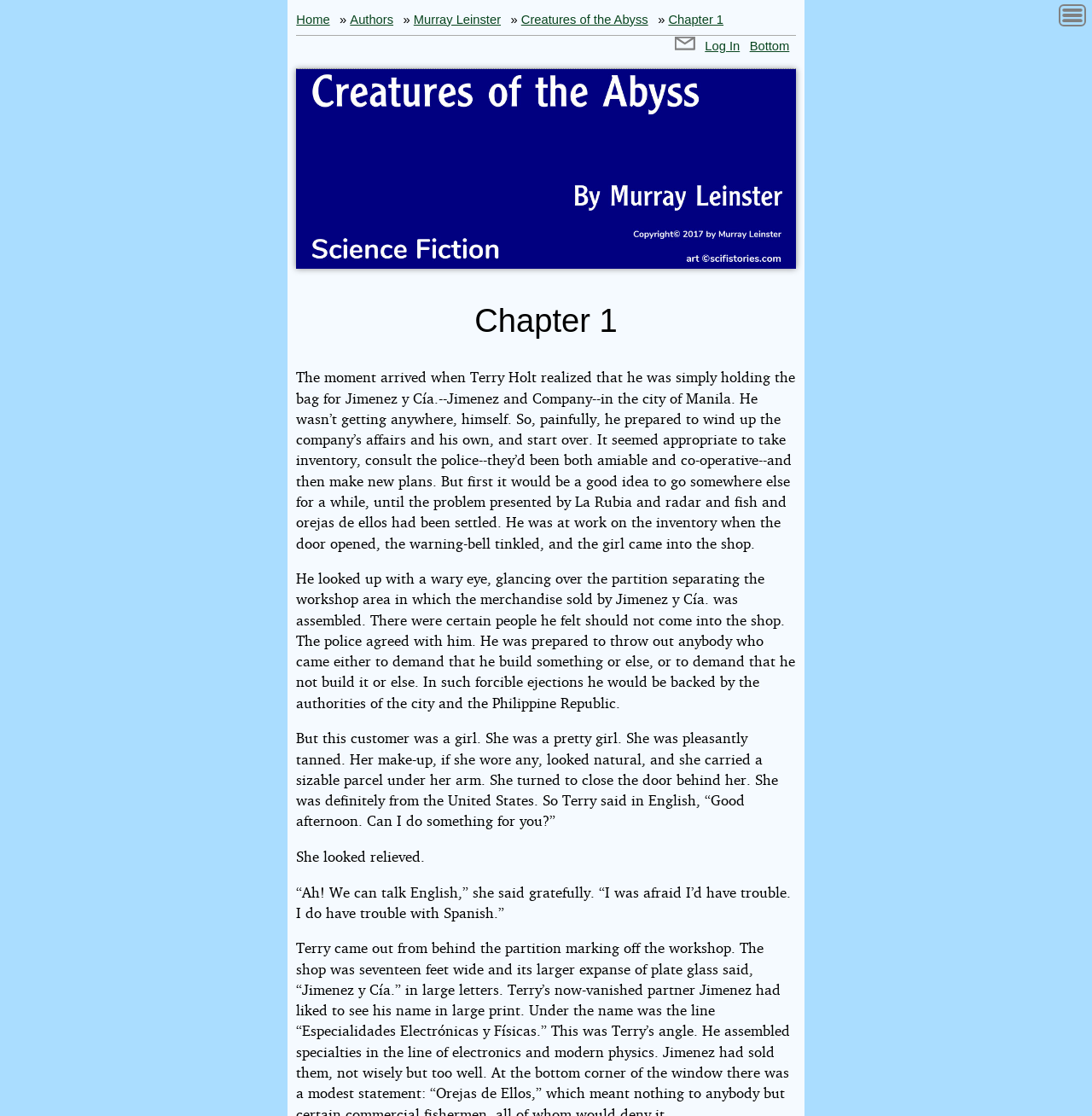Please locate the bounding box coordinates of the element's region that needs to be clicked to follow the instruction: "View Freshman Elevations discussion". The bounding box coordinates should be provided as four float numbers between 0 and 1, i.e., [left, top, right, bottom].

None